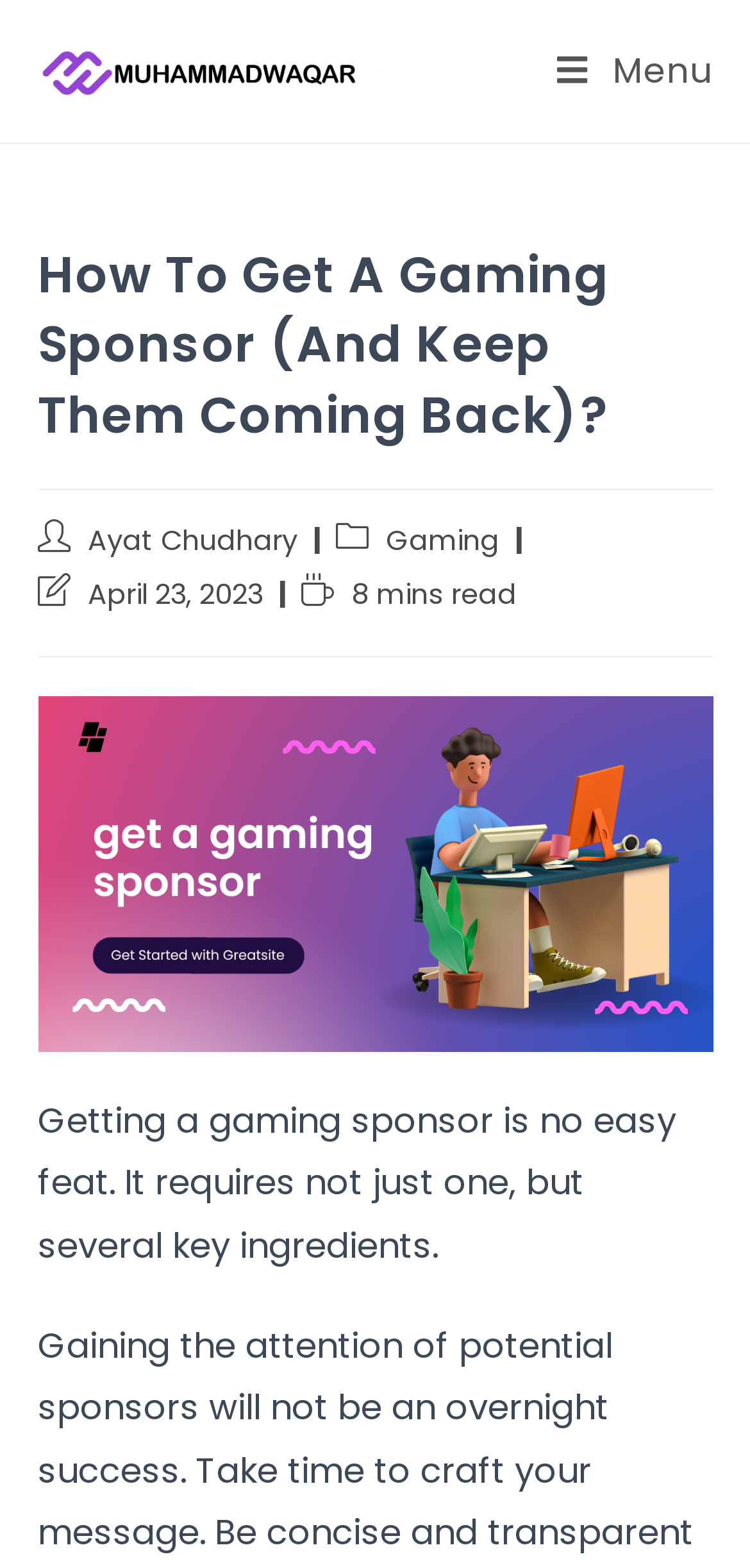Can you find and provide the title of the webpage?

How To Get A Gaming Sponsor (And Keep Them Coming Back)?